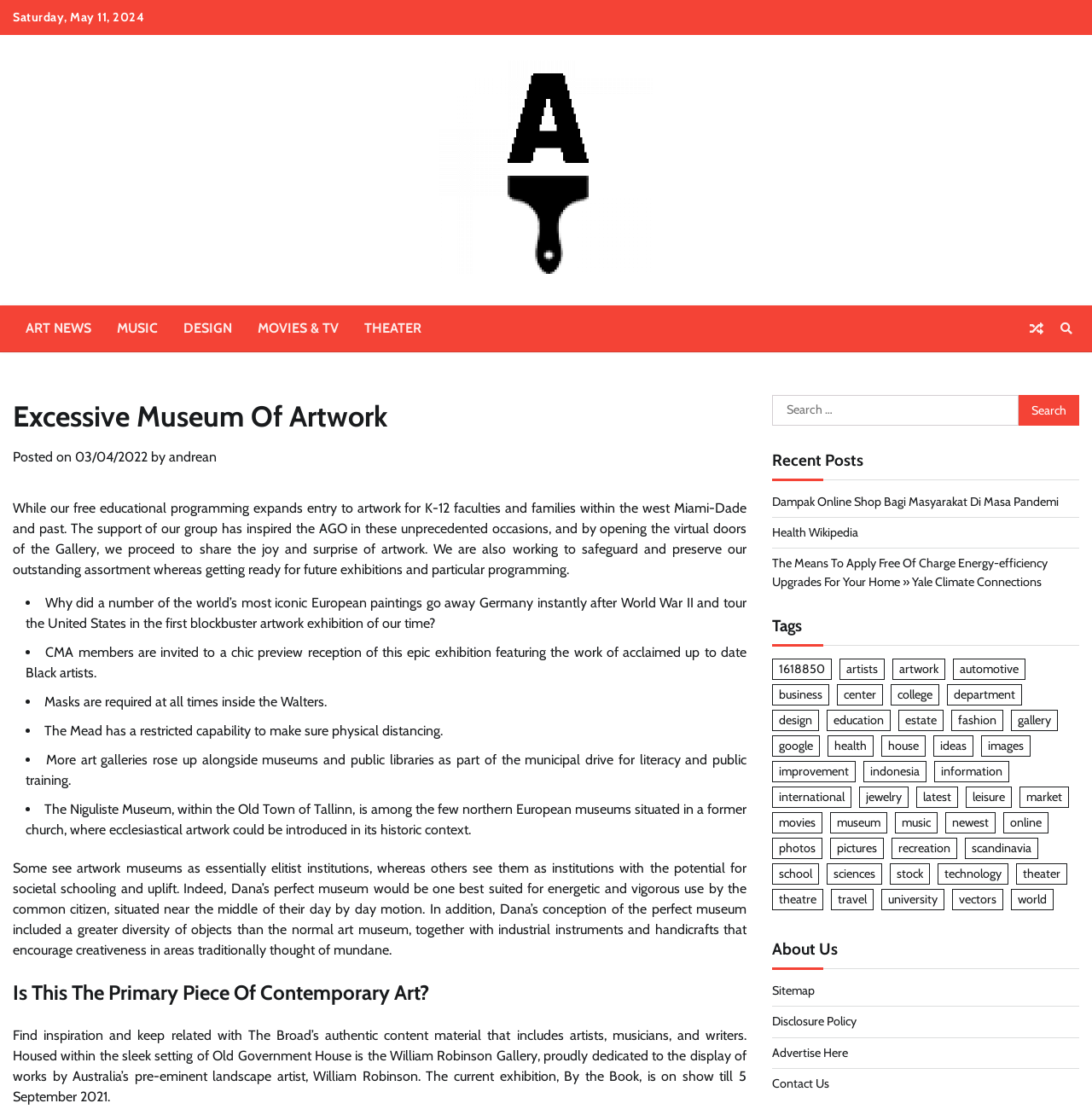Please locate the bounding box coordinates of the region I need to click to follow this instruction: "Learn about Broccoli".

None